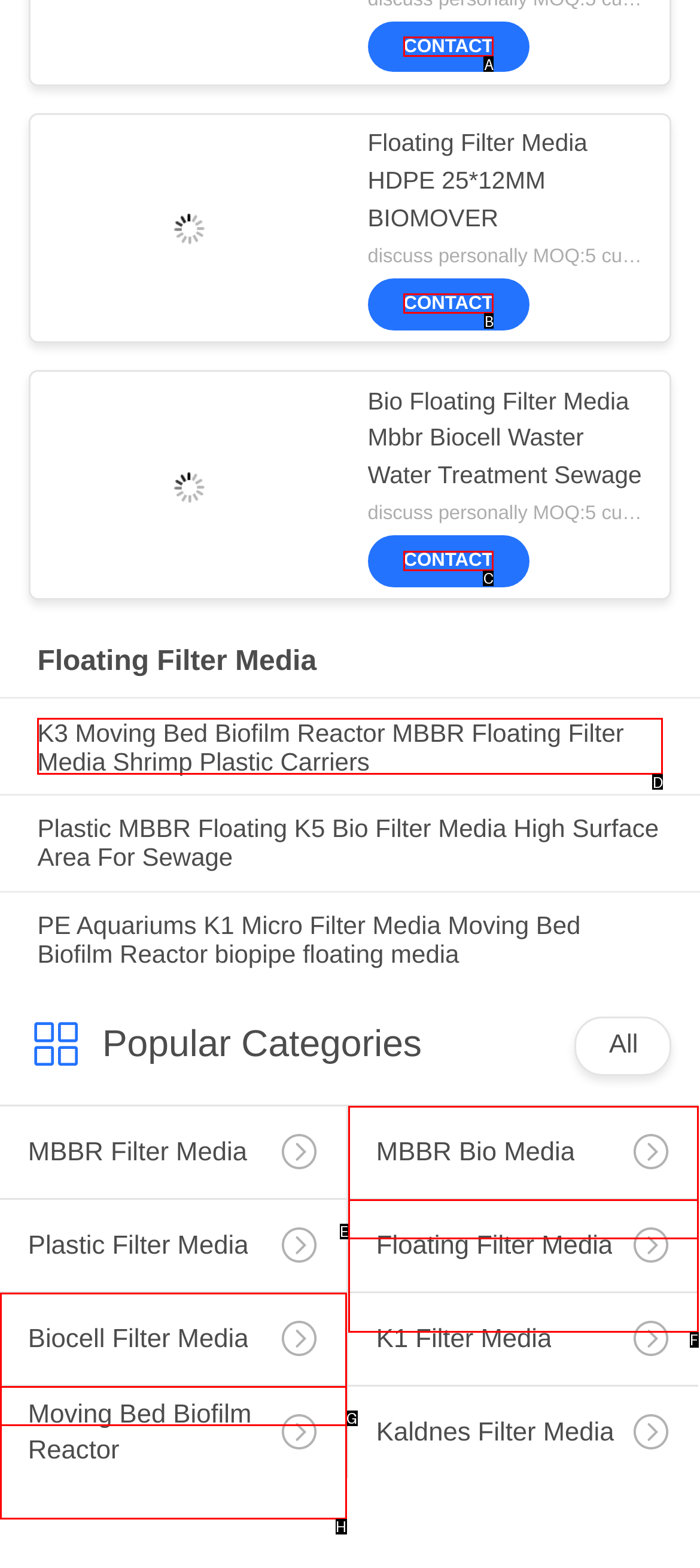Indicate which HTML element you need to click to complete the task: Browse K3 Moving Bed Biofilm Reactor MBBR Floating Filter Media Shrimp Plastic Carriers. Provide the letter of the selected option directly.

D